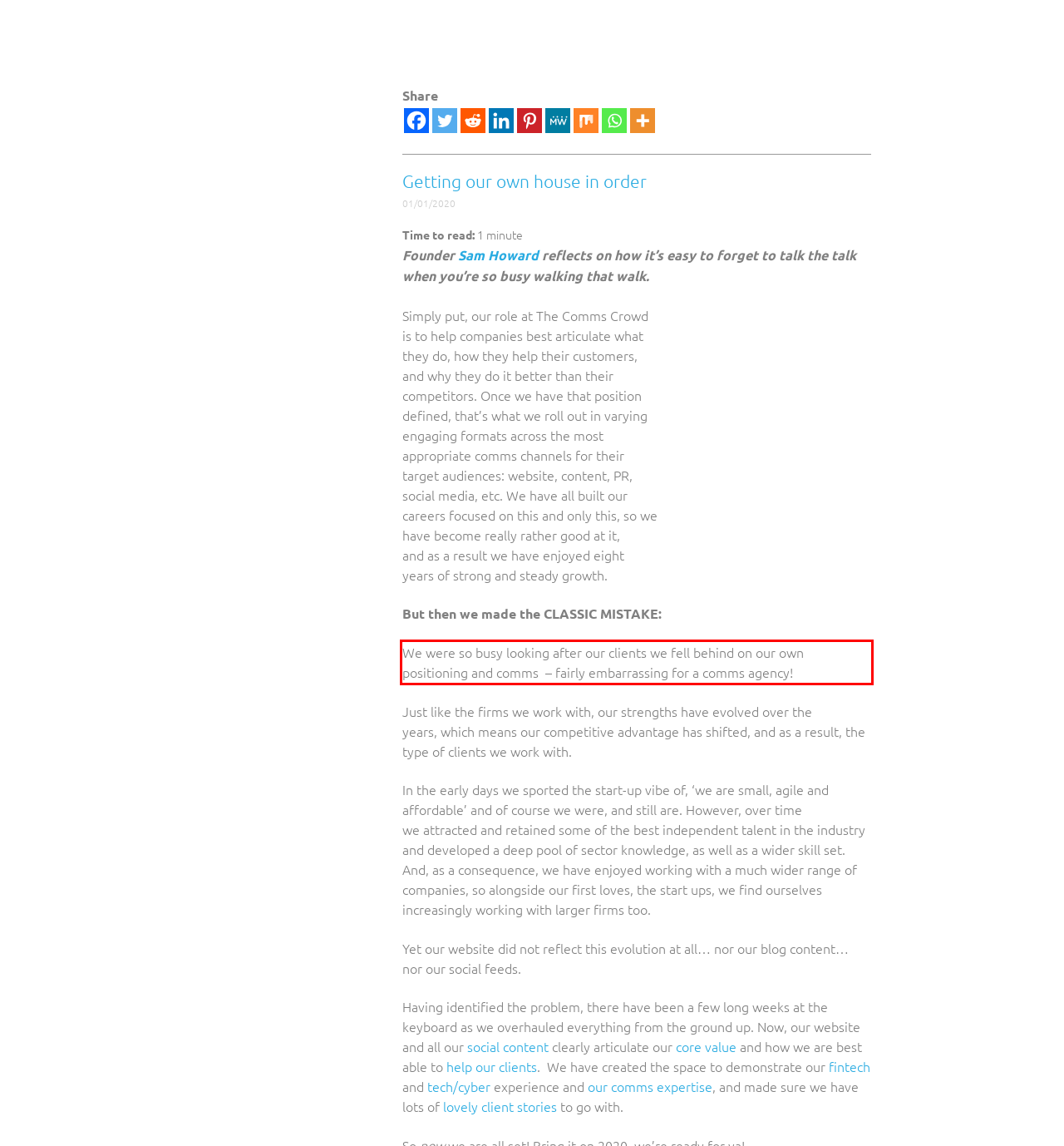Identify the text inside the red bounding box in the provided webpage screenshot and transcribe it.

We were so busy looking after our clients we fell behind on our own positioning and comms – fairly embarrassing for a comms agency!